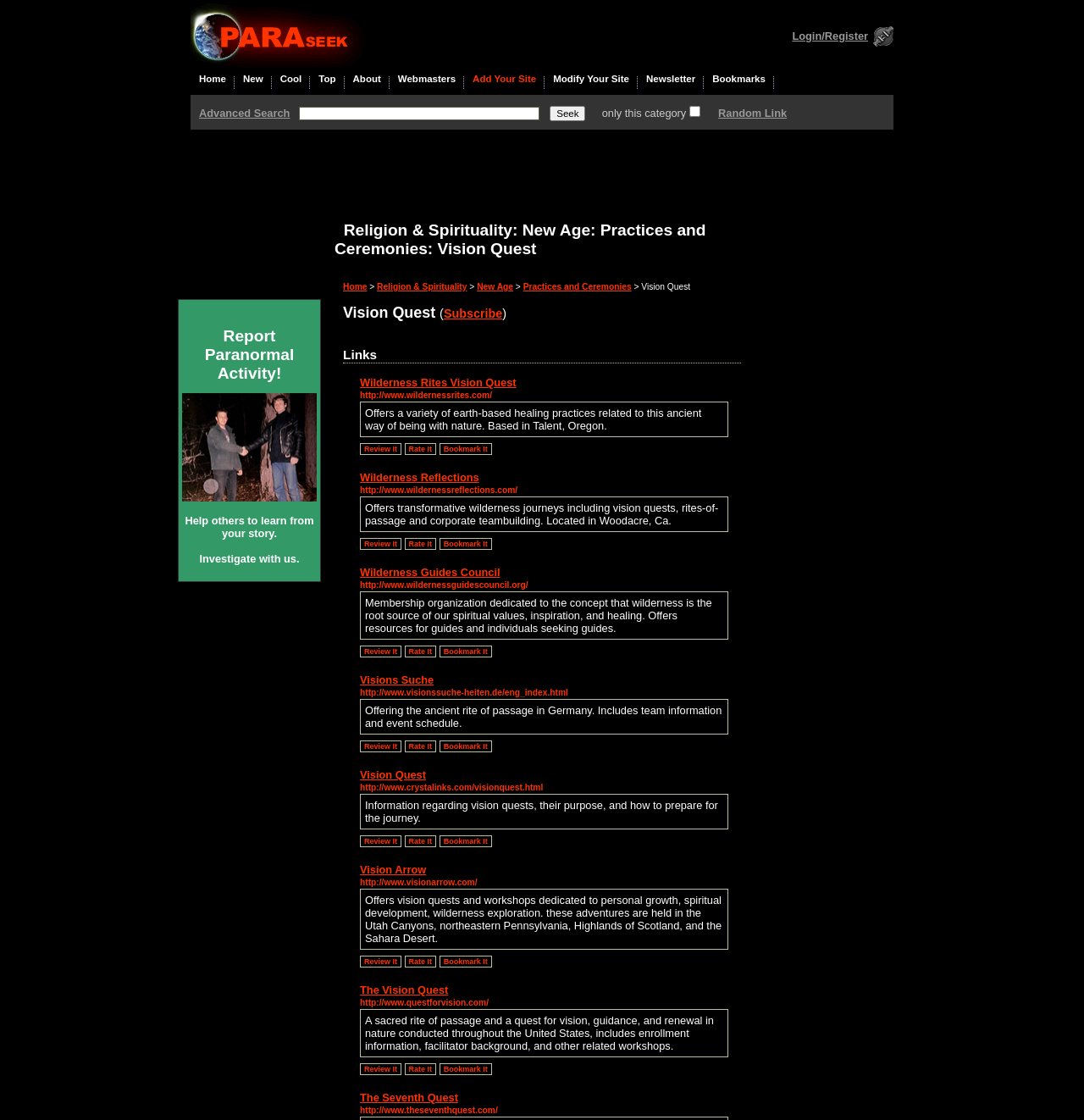Give an in-depth explanation of the webpage layout and content.

This webpage is about Vision Quest, a spiritual practice related to New Age and Religion & Spirituality. At the top, there is a login/register link and a heading with the title of the webpage. Below the heading, there are several links to navigate to different sections of the website, including Home, New, Cool, Top, About, Webmasters, Add Your Site, Modify Your Site, Newsletter, and Bookmarks.

On the left side, there is a search bar with an advanced search link and a checkbox to search only within this category. Below the search bar, there is a random link and an advertisement iframe.

The main content of the webpage is divided into several sections. The first section has a heading that says "Report Paranormal Activity!" with a link to a paranormal investigation website. Below this section, there is a heading that says "Vision Quest" with several links to different websites related to vision quests, including Wilderness Rites Vision Quest, Wilderness Reflections, Wilderness Guides Council, Visions Suche, Vision Quest, and Vision Arrow. Each link has a brief description of the website and its content.

There are also several links to review, rate, and bookmark each website. The webpage has a total of 9 sections, each with a heading and several links to related websites. The webpage is focused on providing resources and information about vision quests and related spiritual practices.